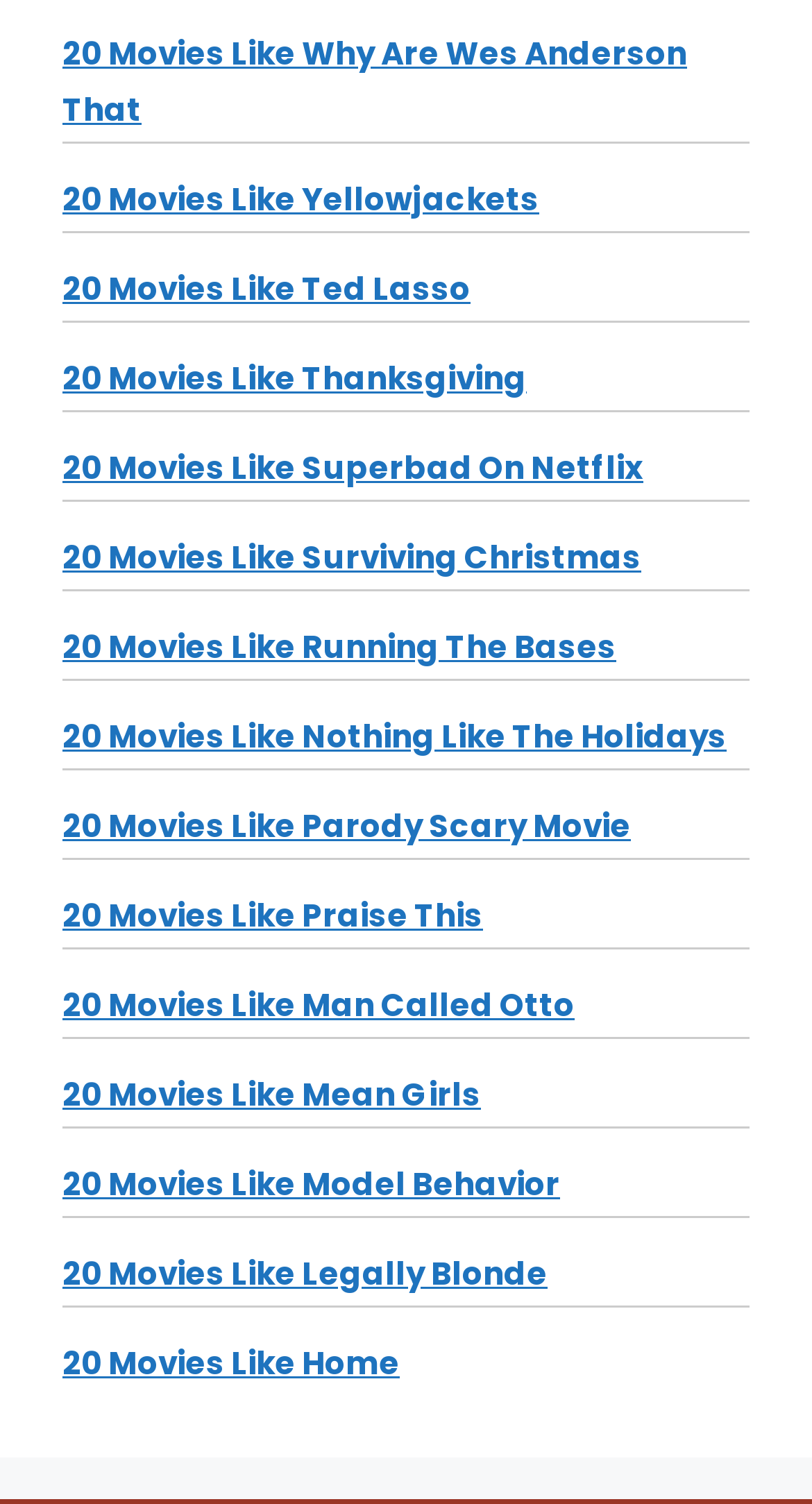What is the vertical position of the link '20 Movies Like Mean Girls'?
Refer to the image and provide a one-word or short phrase answer.

near the bottom